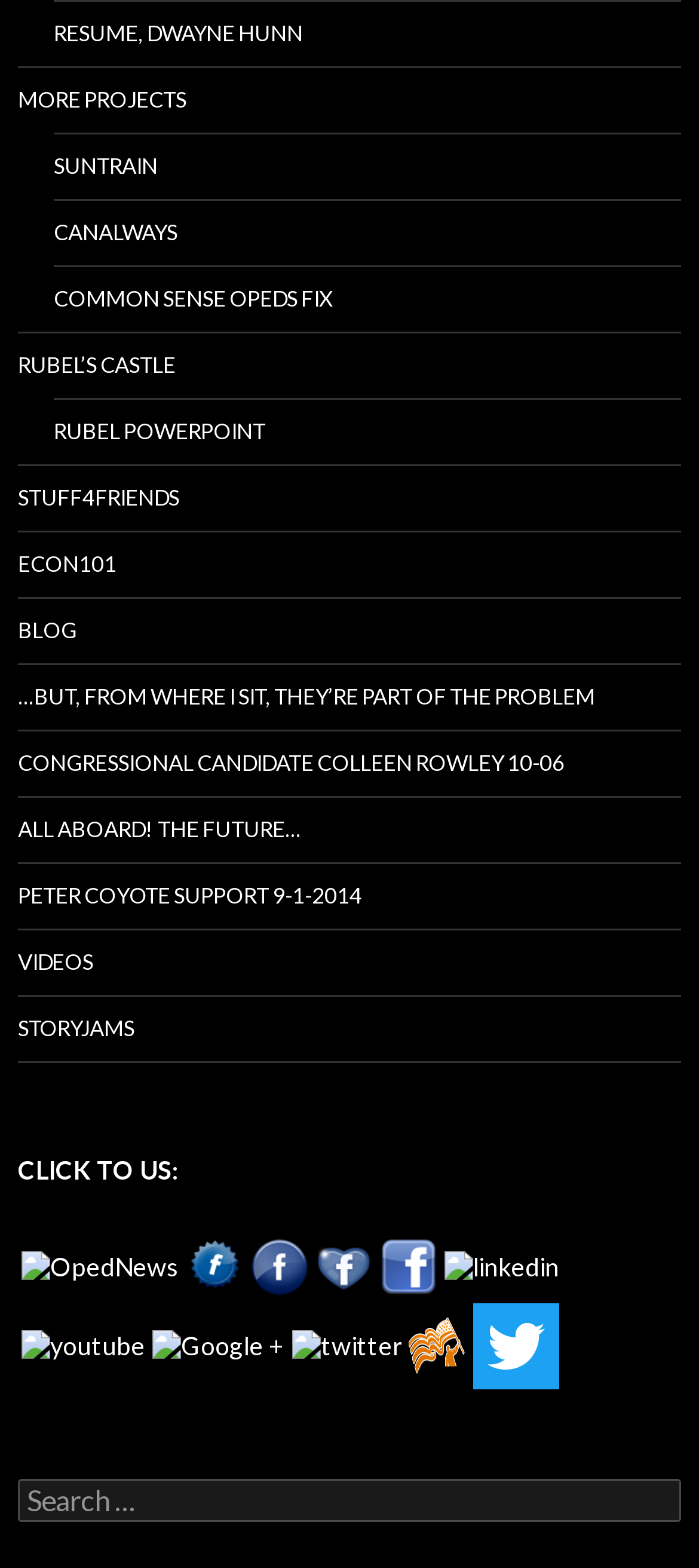From the given element description: "Classifieds", find the bounding box for the UI element. Provide the coordinates as four float numbers between 0 and 1, in the order [left, top, right, bottom].

None